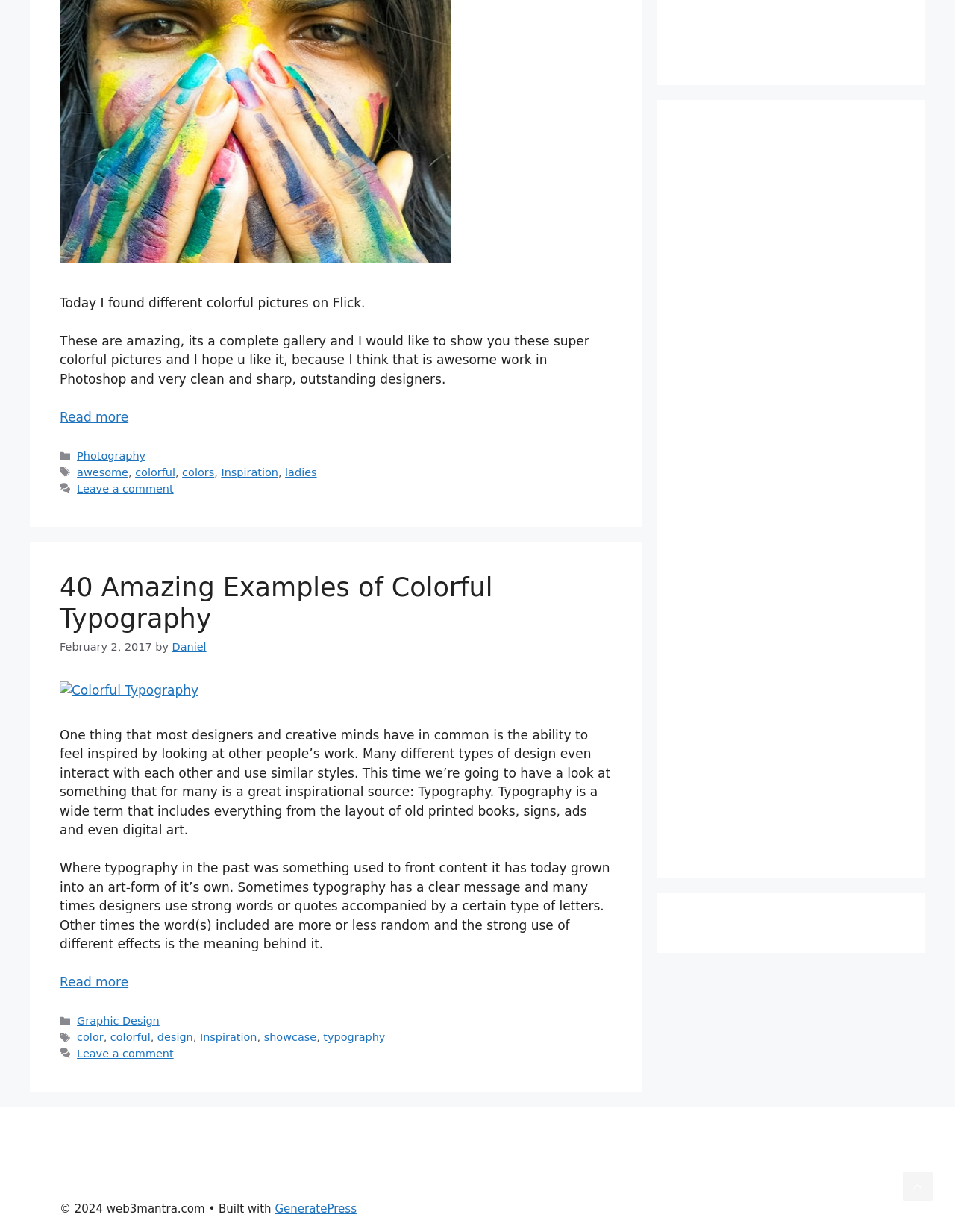Please determine the bounding box coordinates for the element with the description: "Leave a comment".

[0.081, 0.85, 0.182, 0.86]